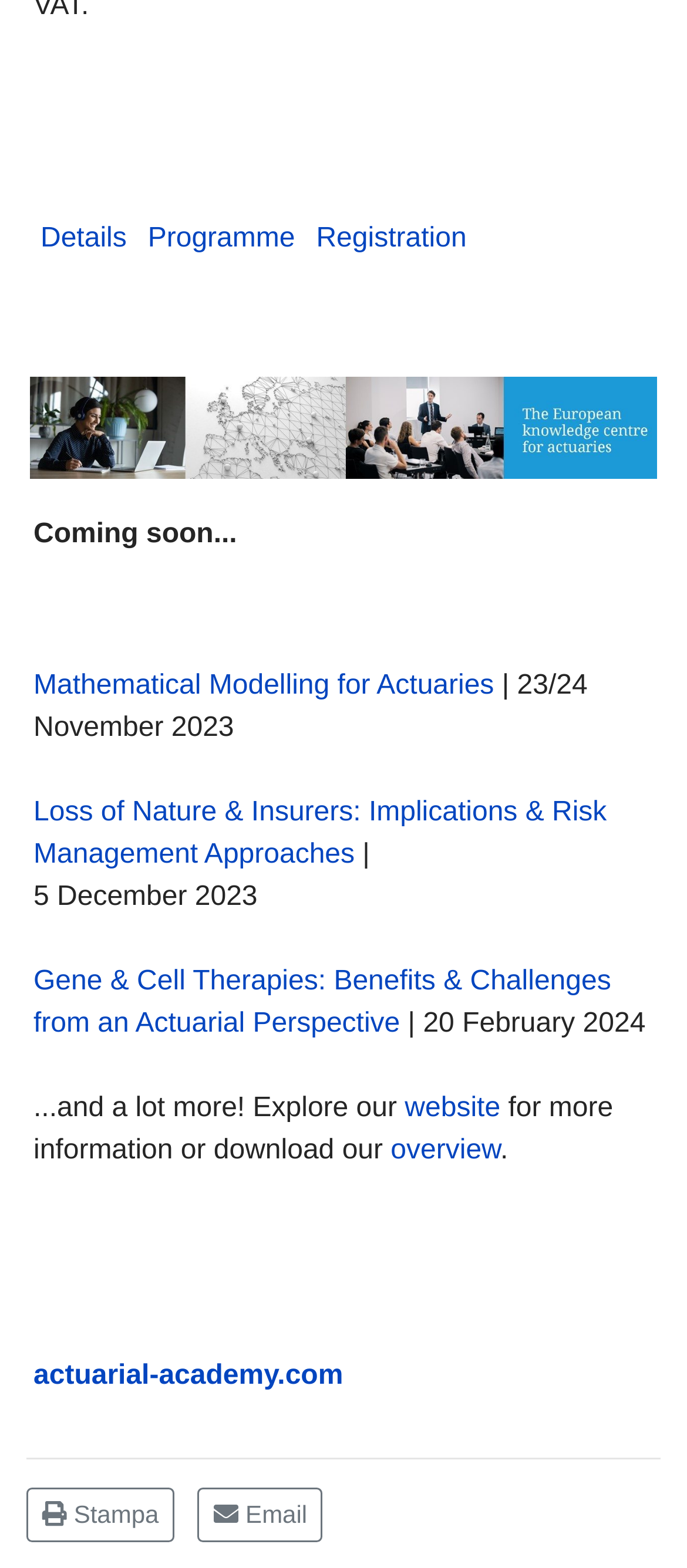What is the first programme listed?
Please provide a comprehensive answer based on the contents of the image.

I looked at the webpage and found a table with multiple rows. The first row has a cell with text 'Mathematical Modelling for Actuaries' which is a programme.